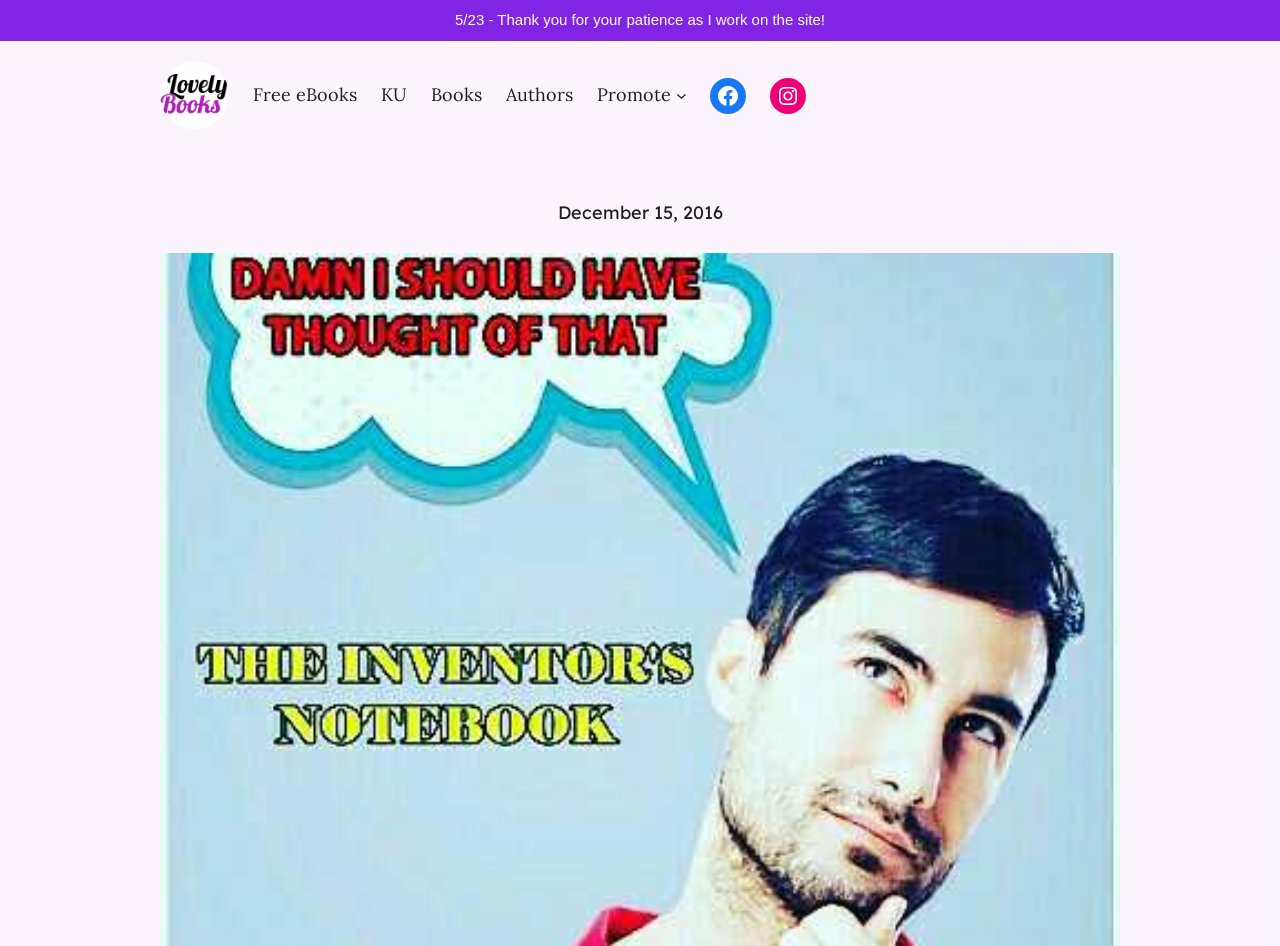Give the bounding box coordinates for this UI element: "Instagram". The coordinates should be four float numbers between 0 and 1, arranged as [left, top, right, bottom].

[0.602, 0.082, 0.63, 0.12]